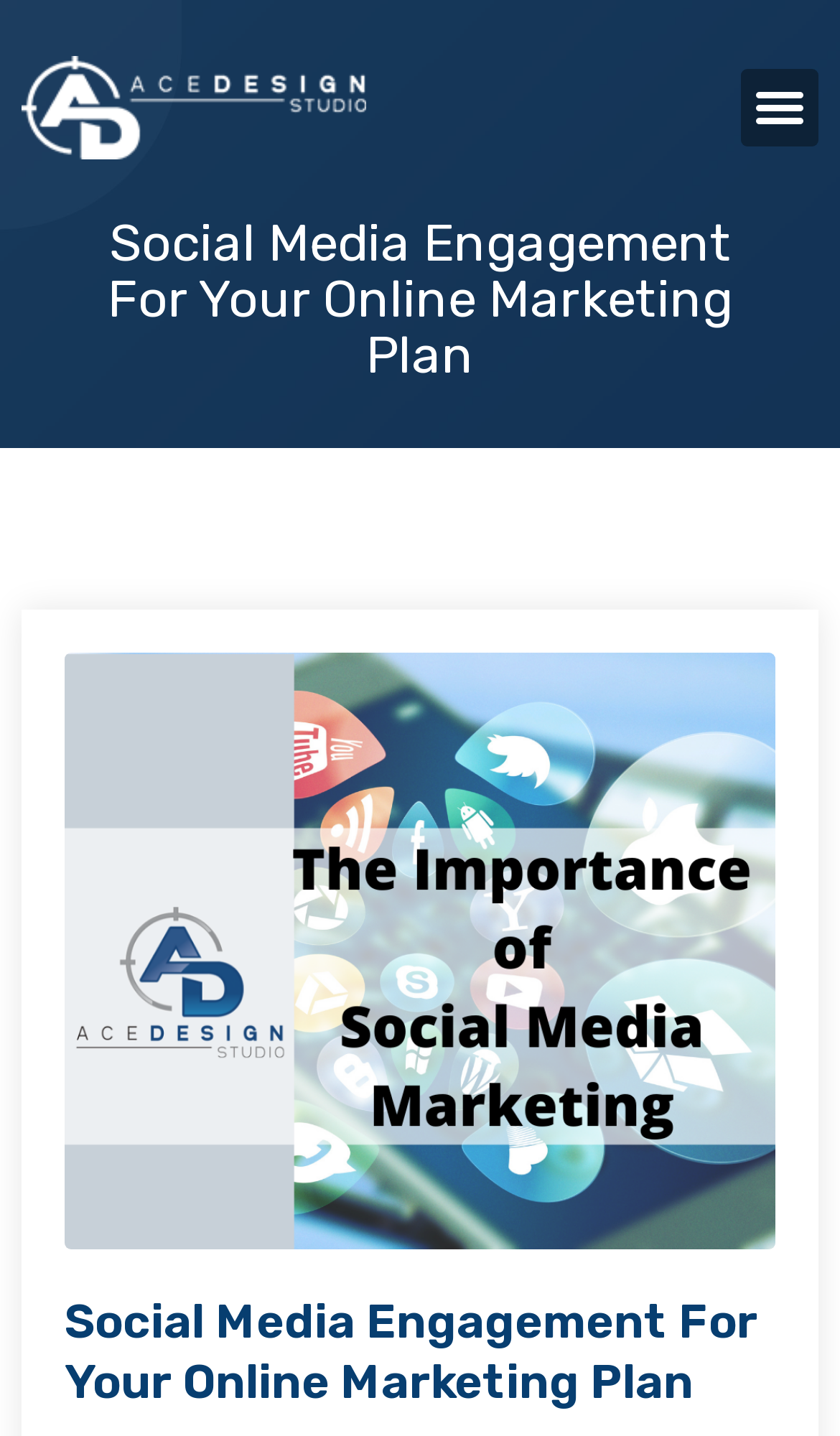Give the bounding box coordinates for the element described as: "Menu".

[0.882, 0.048, 0.974, 0.102]